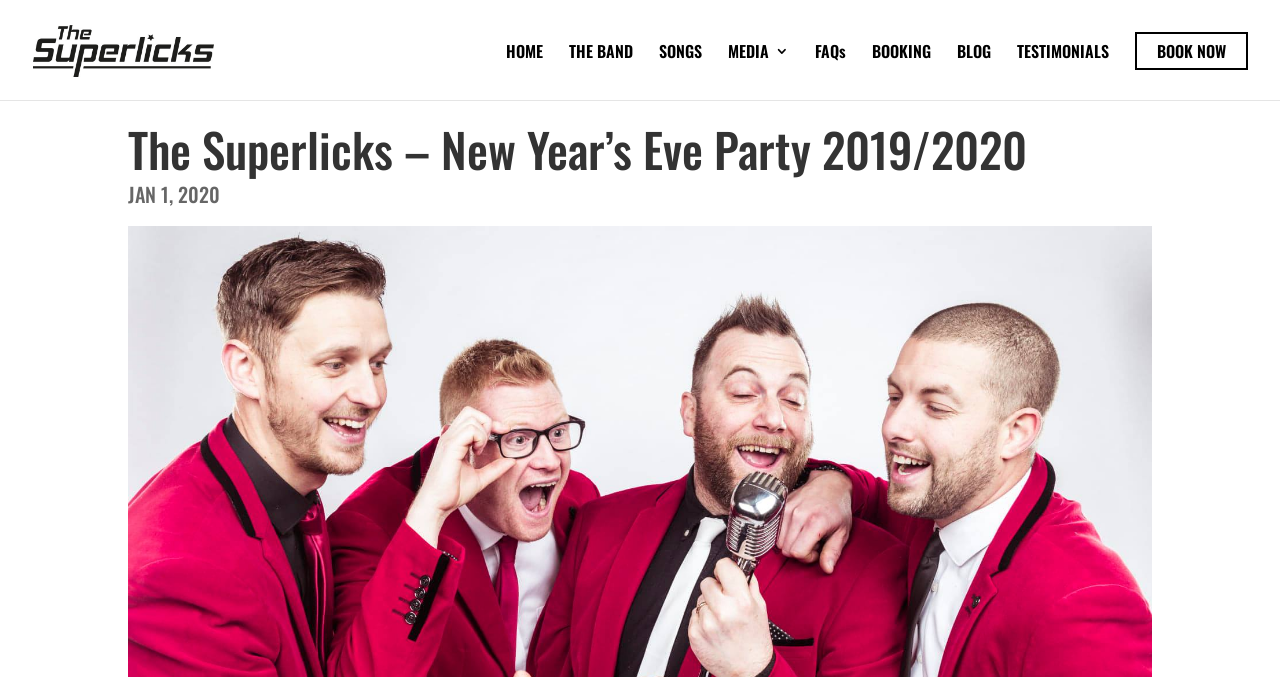Respond with a single word or phrase to the following question:
What is the name of the wedding band?

The Superlicks